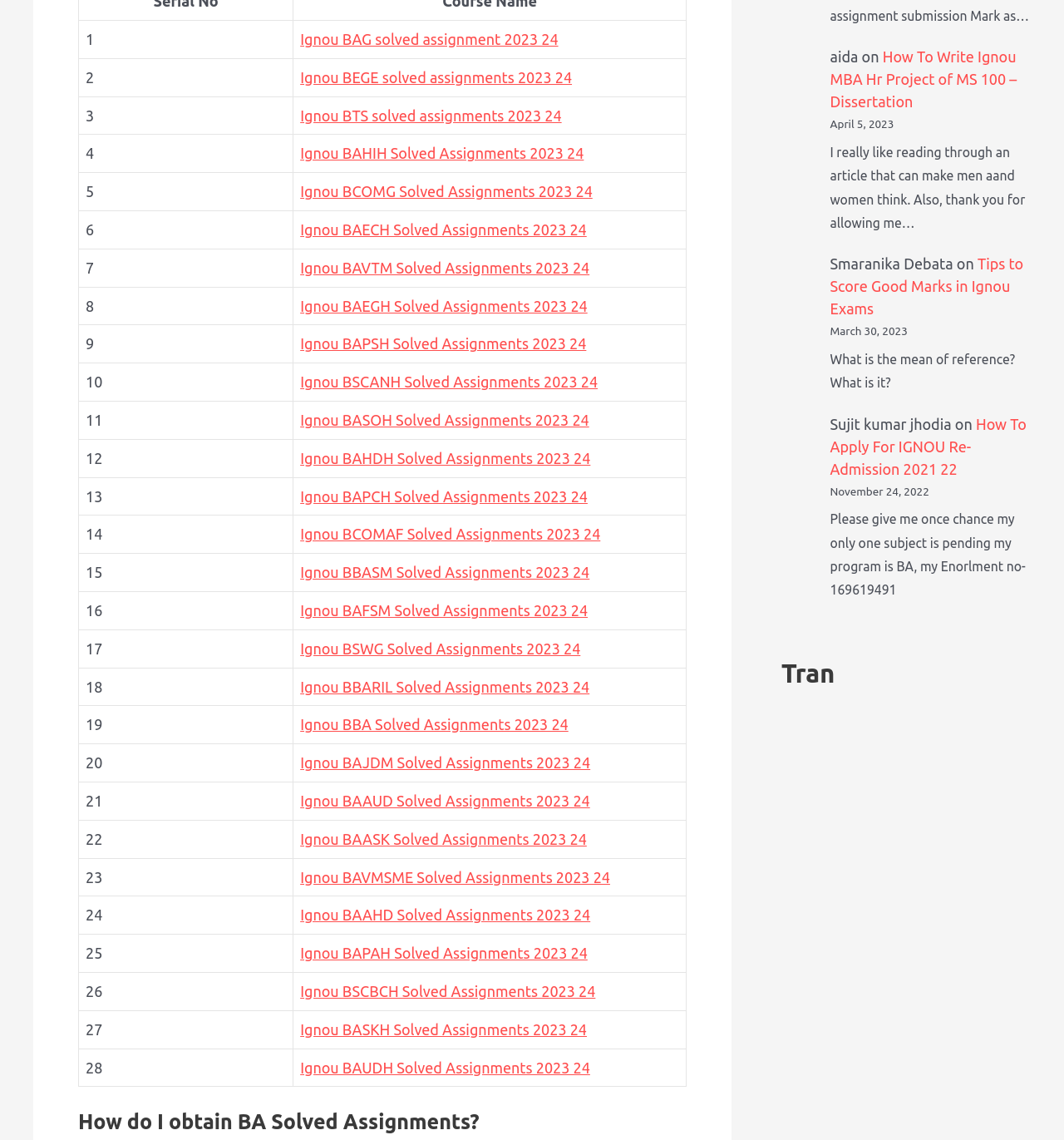Locate the bounding box coordinates of the element that needs to be clicked to carry out the instruction: "View Ignou BEGE solved assignments 2023 24". The coordinates should be given as four float numbers ranging from 0 to 1, i.e., [left, top, right, bottom].

[0.282, 0.06, 0.538, 0.075]